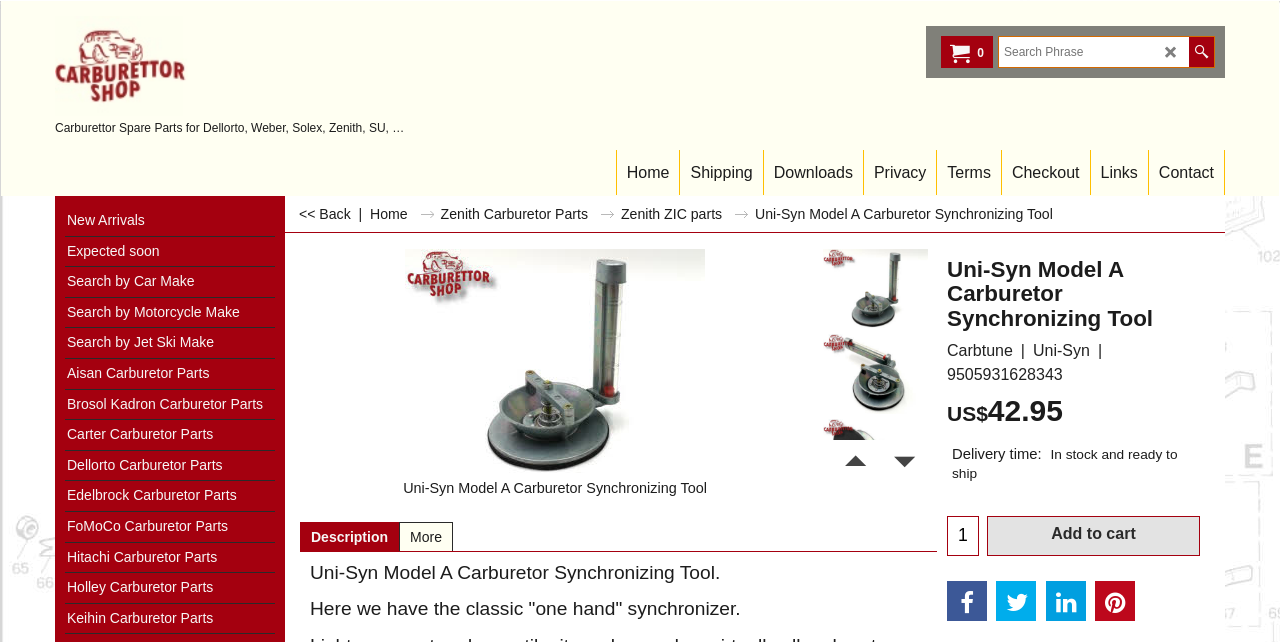Identify the bounding box coordinates of the clickable section necessary to follow the following instruction: "Search for a phrase". The coordinates should be presented as four float numbers from 0 to 1, i.e., [left, top, right, bottom].

[0.78, 0.058, 0.929, 0.104]